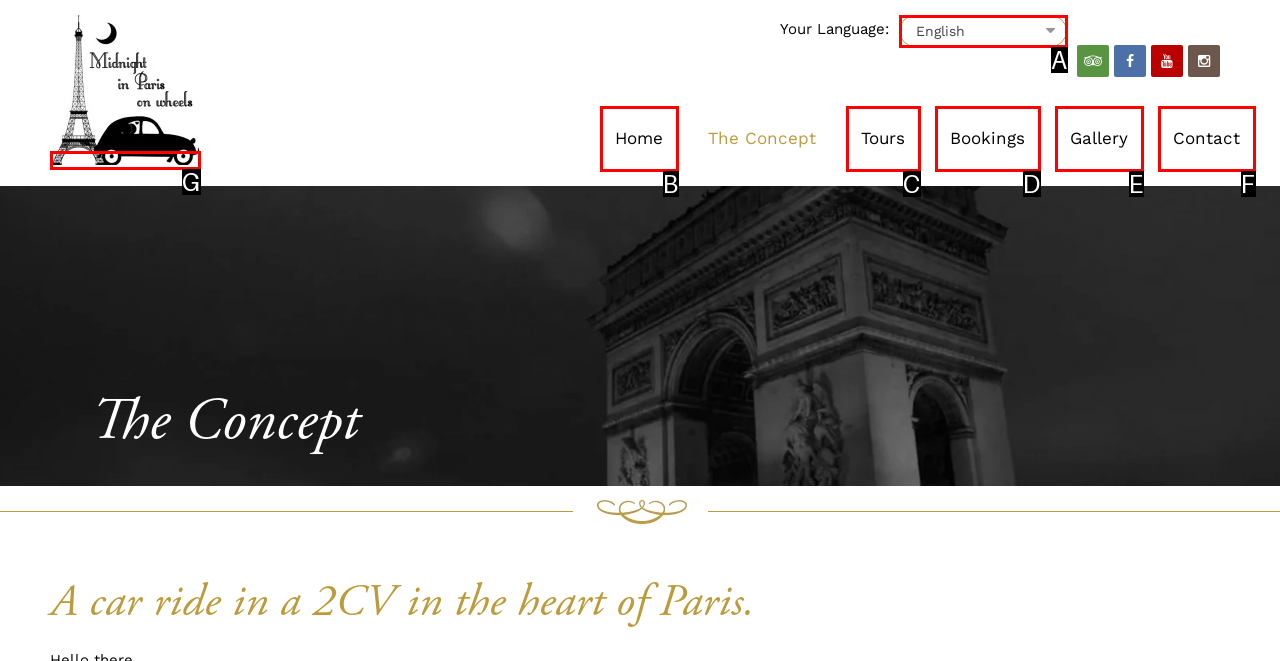Find the HTML element that suits the description: alt="Midnight In Paris On Wheels"
Indicate your answer with the letter of the matching option from the choices provided.

G